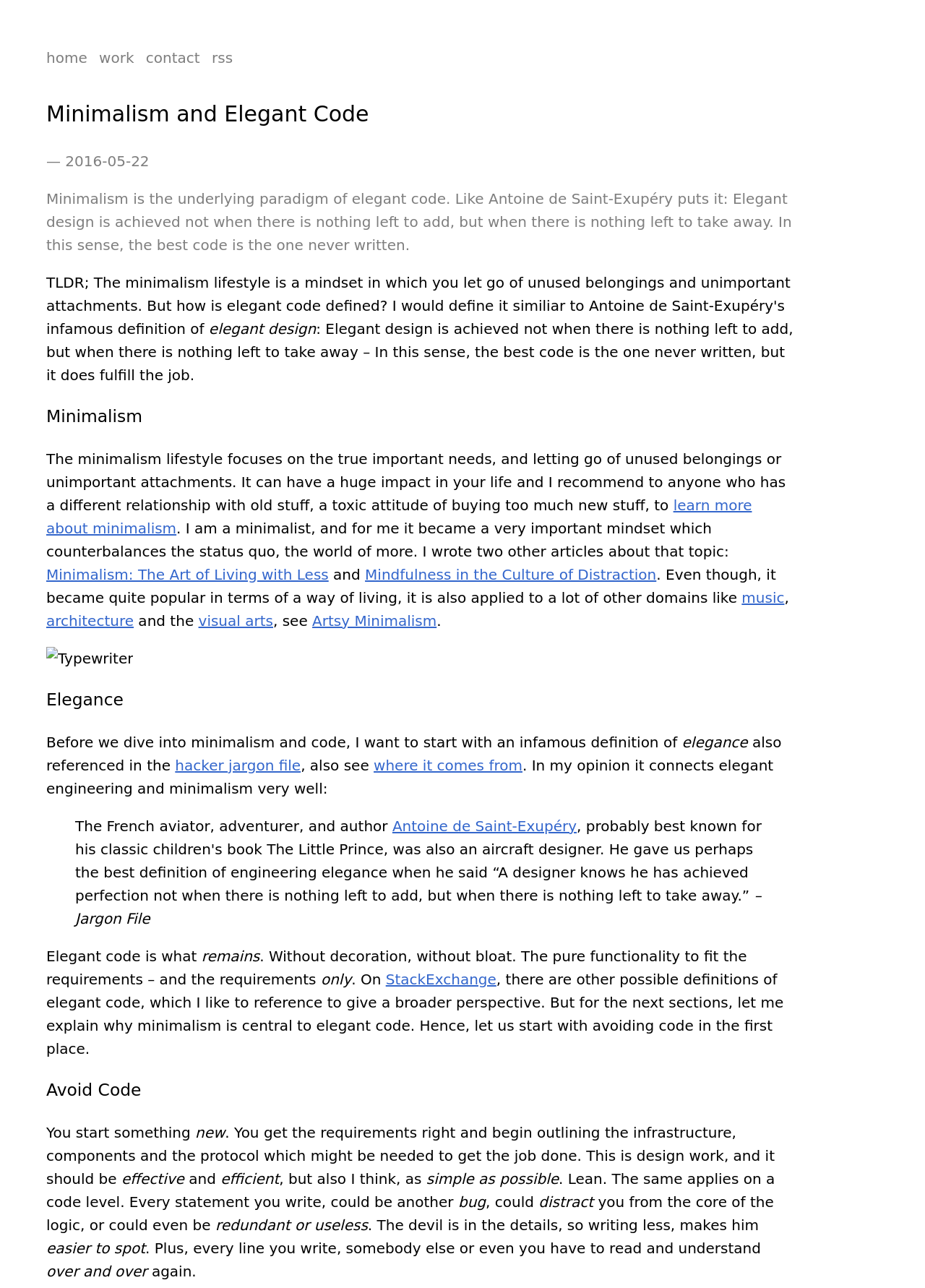Give an in-depth explanation of the webpage layout and content.

The webpage is titled "Minimalism and Elegant Code" and has a header section with links to "home", "work", "contact", and "rss" at the top. Below the header, there is a main content section that starts with a heading "Minimalism and Elegant Code" followed by a quote from Antoine de Saint-Exupéry.

The main content is divided into several sections, each with its own heading. The first section discusses minimalism, describing it as a lifestyle that focuses on true important needs and letting go of unused belongings or unimportant attachments. There is a link to "learn more about minimalism" and references to two other articles on the topic.

The next section talks about elegance, citing a definition from the hacker jargon file. It connects elegant engineering and minimalism, quoting Antoine de Saint-Exupéry. The section also mentions that elegant code is what remains without decoration or bloat, with pure functionality to fit the requirements.

The following section, "Avoid Code", explains the importance of avoiding code in the first place. It describes the design work involved in outlining infrastructure, components, and protocols, emphasizing the need for effectiveness, efficiency, and simplicity. The section also highlights the potential risks of writing code, such as introducing bugs or distractions from the core logic.

Throughout the webpage, there are several links to external resources, including articles and websites, as well as a typewriter image. The text is organized in a clear and readable manner, with headings and paragraphs that flow logically.